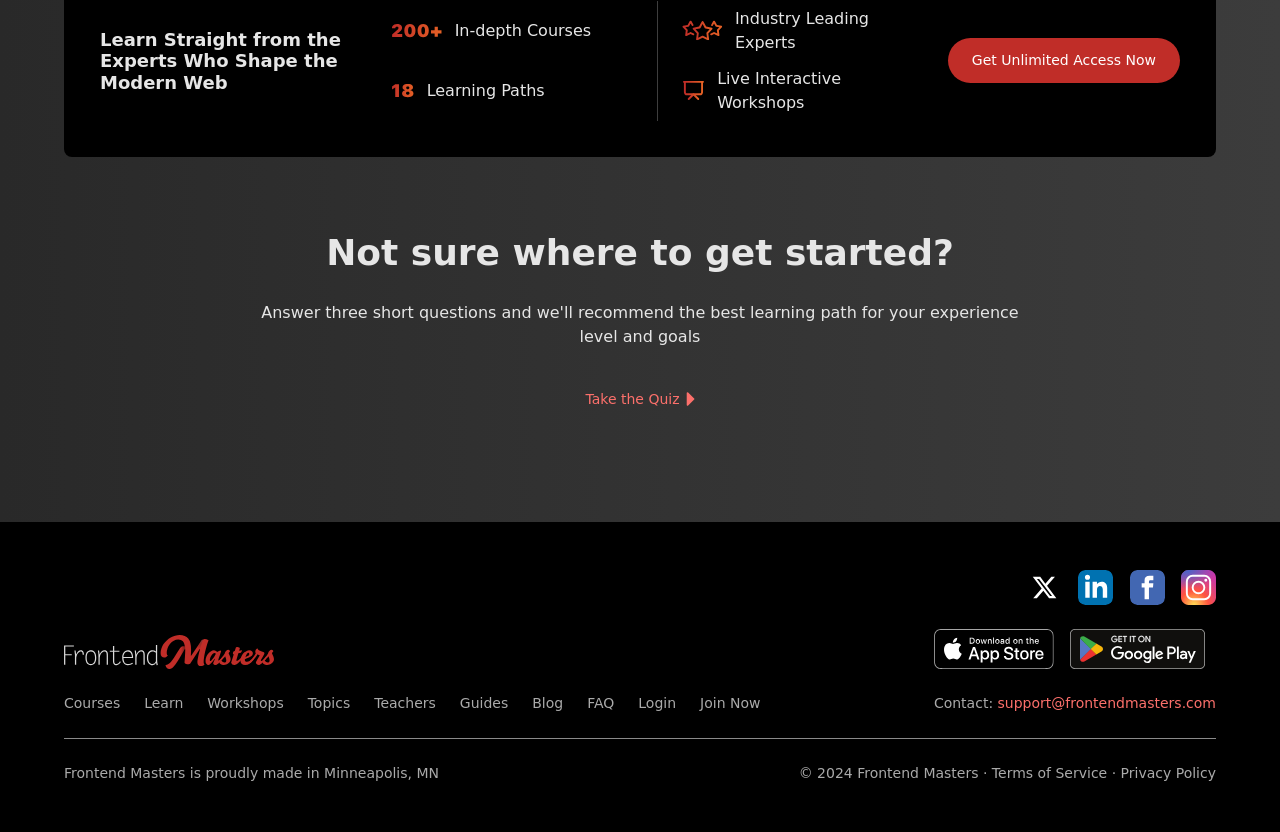Can you provide the bounding box coordinates for the element that should be clicked to implement the instruction: "Learn from Experts"?

[0.355, 0.025, 0.462, 0.048]